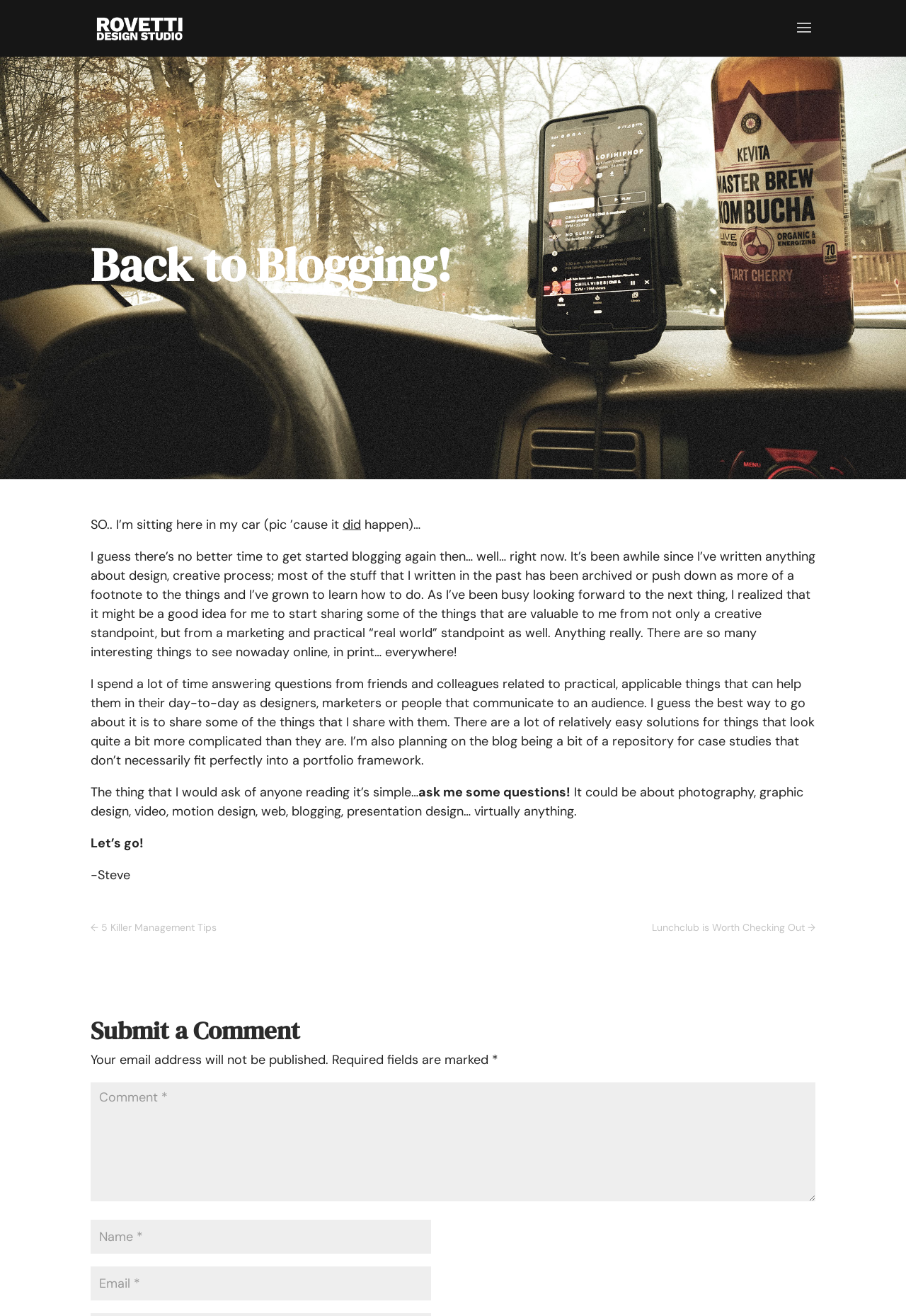Find and specify the bounding box coordinates that correspond to the clickable region for the instruction: "Click the '← 5 Killer Management Tips' link".

[0.1, 0.698, 0.239, 0.712]